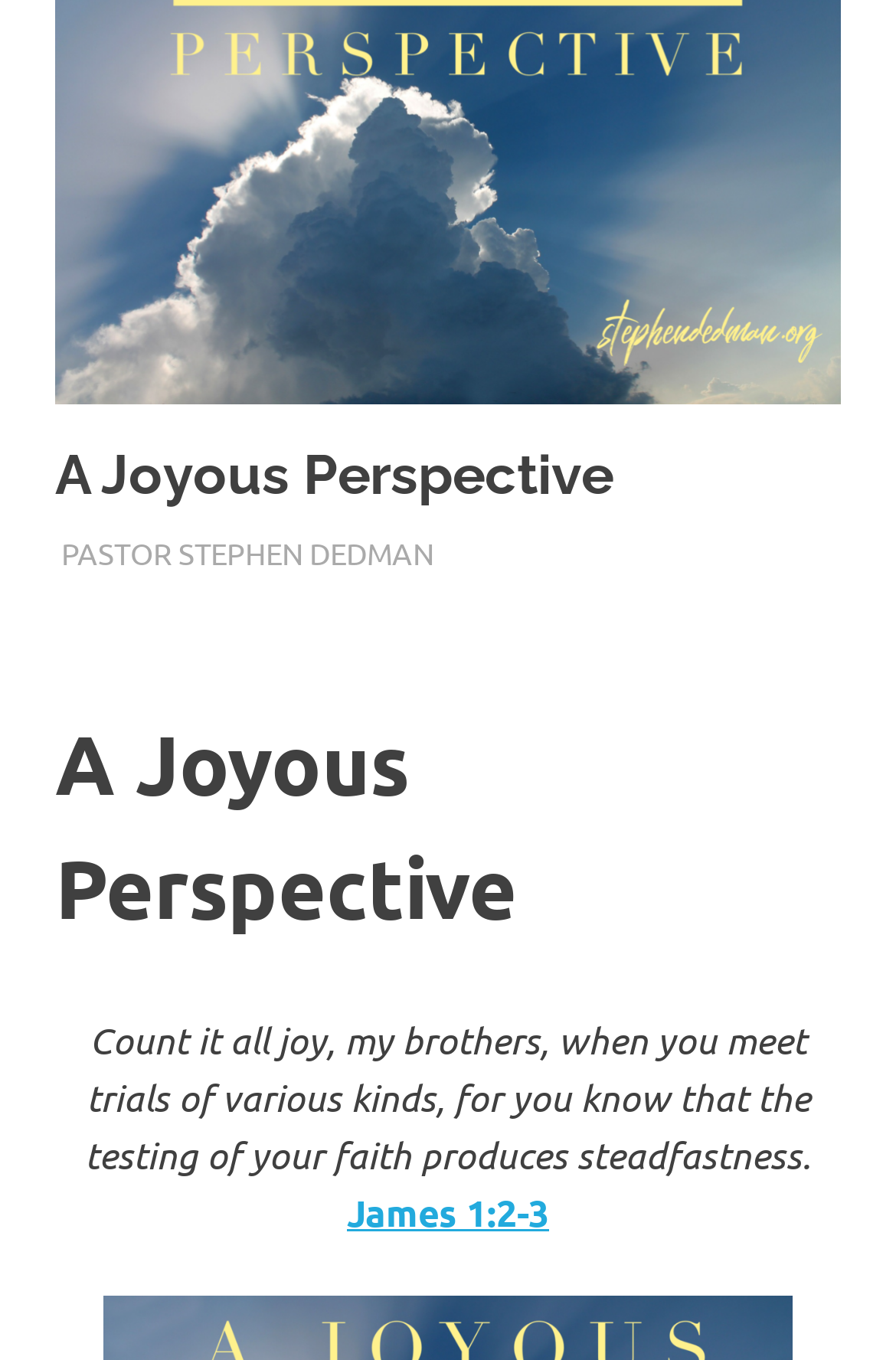Please locate the UI element described by "A Joyous Perspective" and provide its bounding box coordinates.

[0.062, 0.324, 0.685, 0.373]